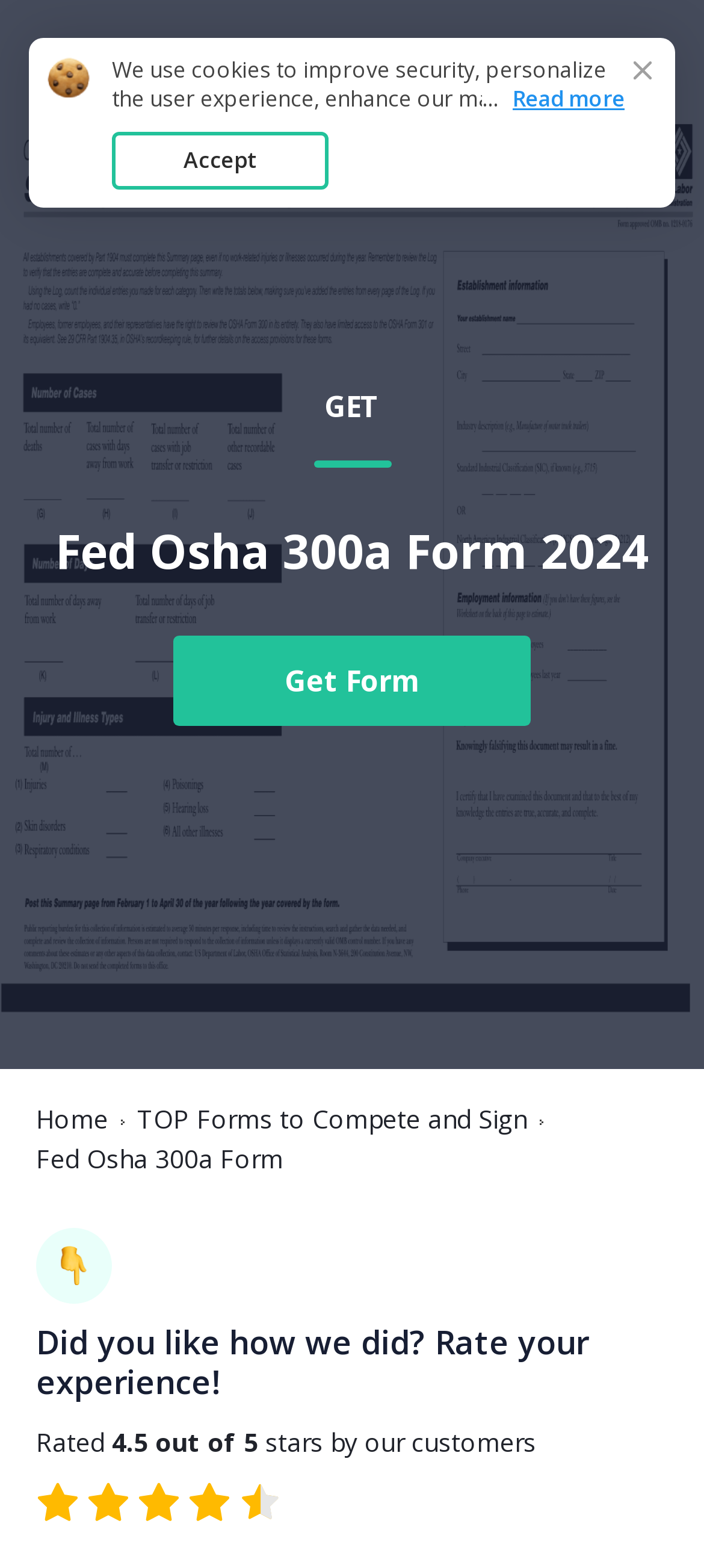Provide a one-word or one-phrase answer to the question:
What is the name of the form?

Fed Osha 300a